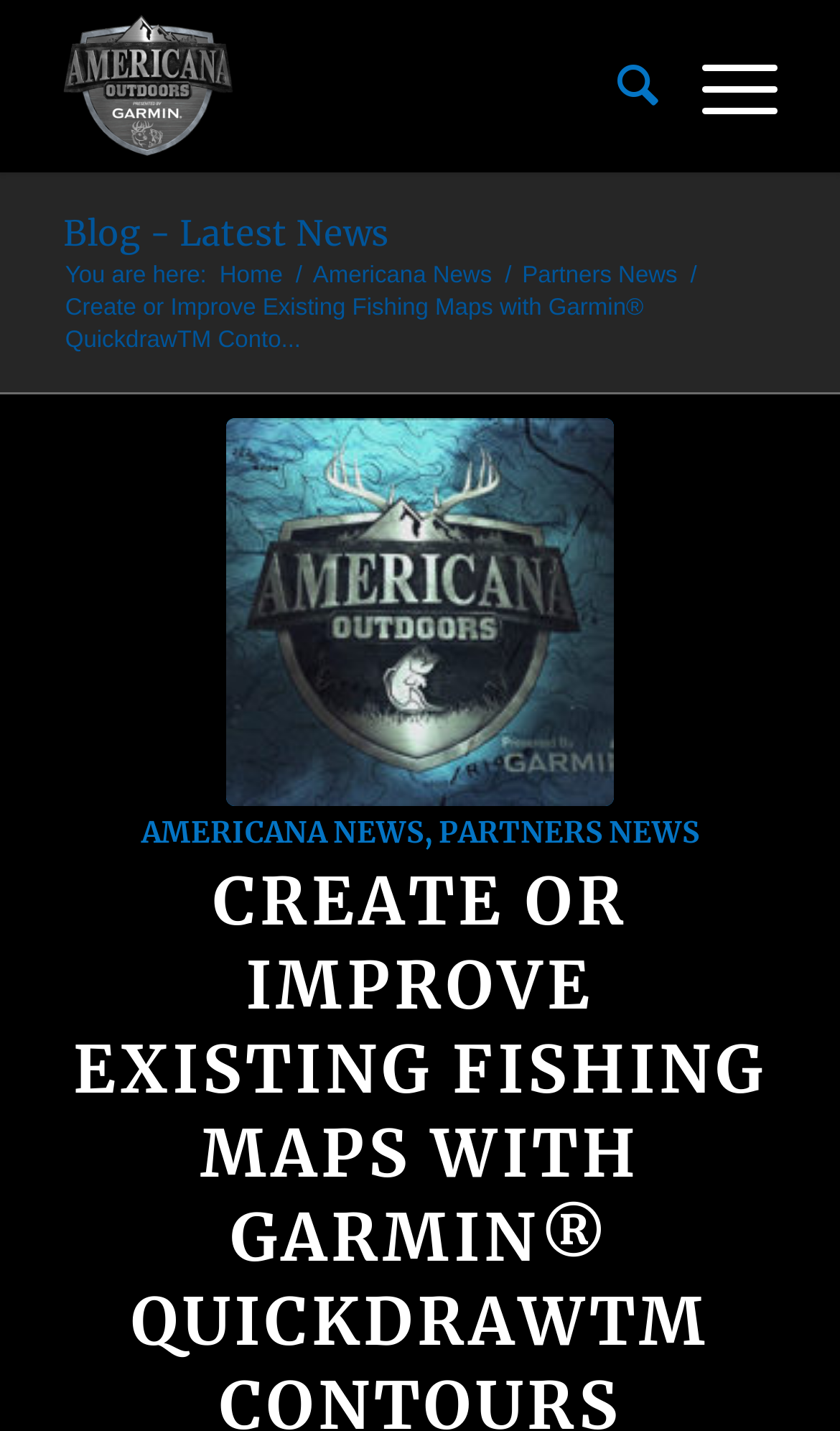What is the logo image of?
Examine the screenshot and reply with a single word or phrase.

Americana Outdoors